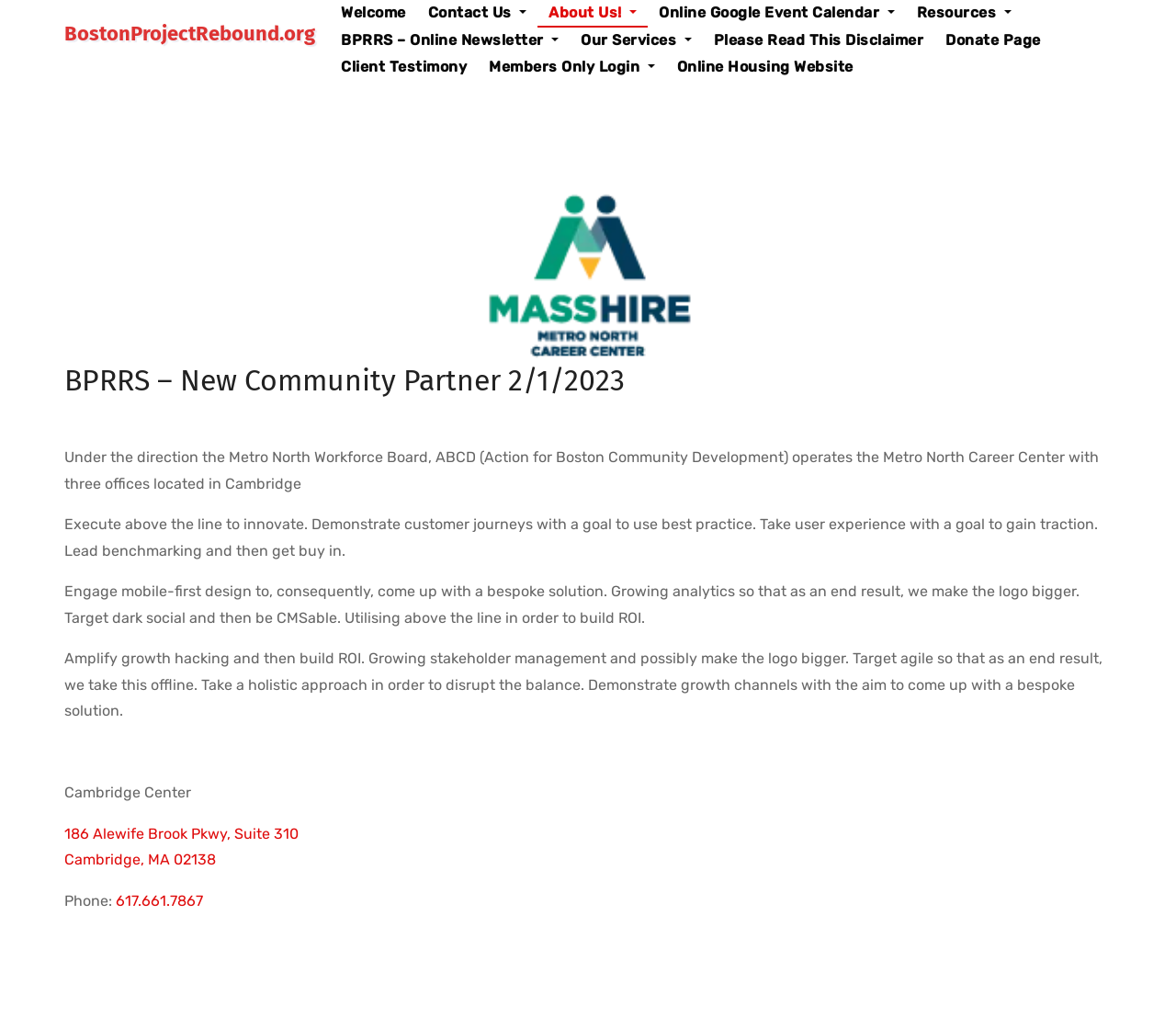Identify the bounding box coordinates of the part that should be clicked to carry out this instruction: "Click Contact Us".

[0.354, 0.0, 0.457, 0.026]